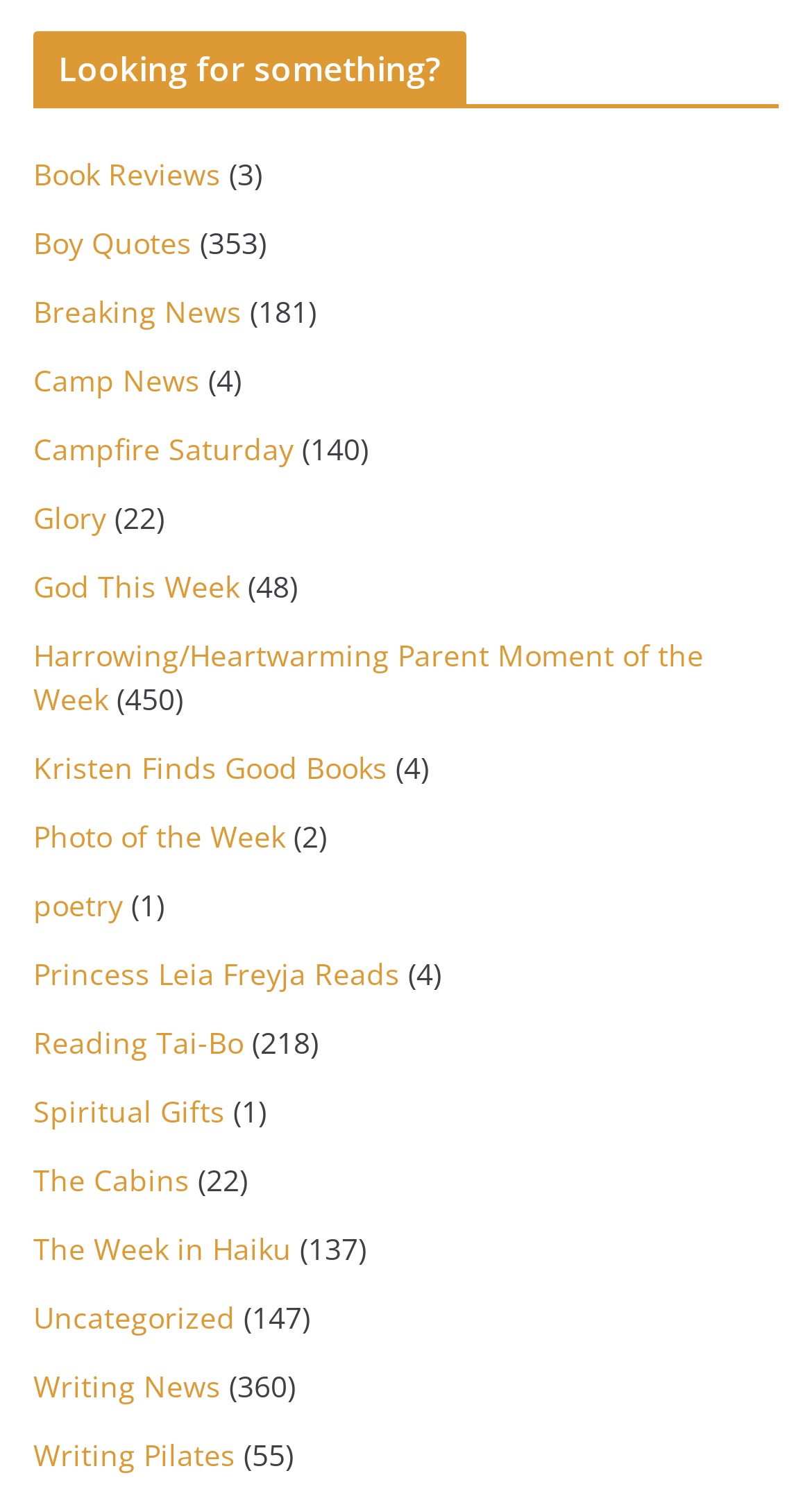Provide the bounding box coordinates of the area you need to click to execute the following instruction: "Read 'Breaking News'".

[0.041, 0.193, 0.297, 0.22]